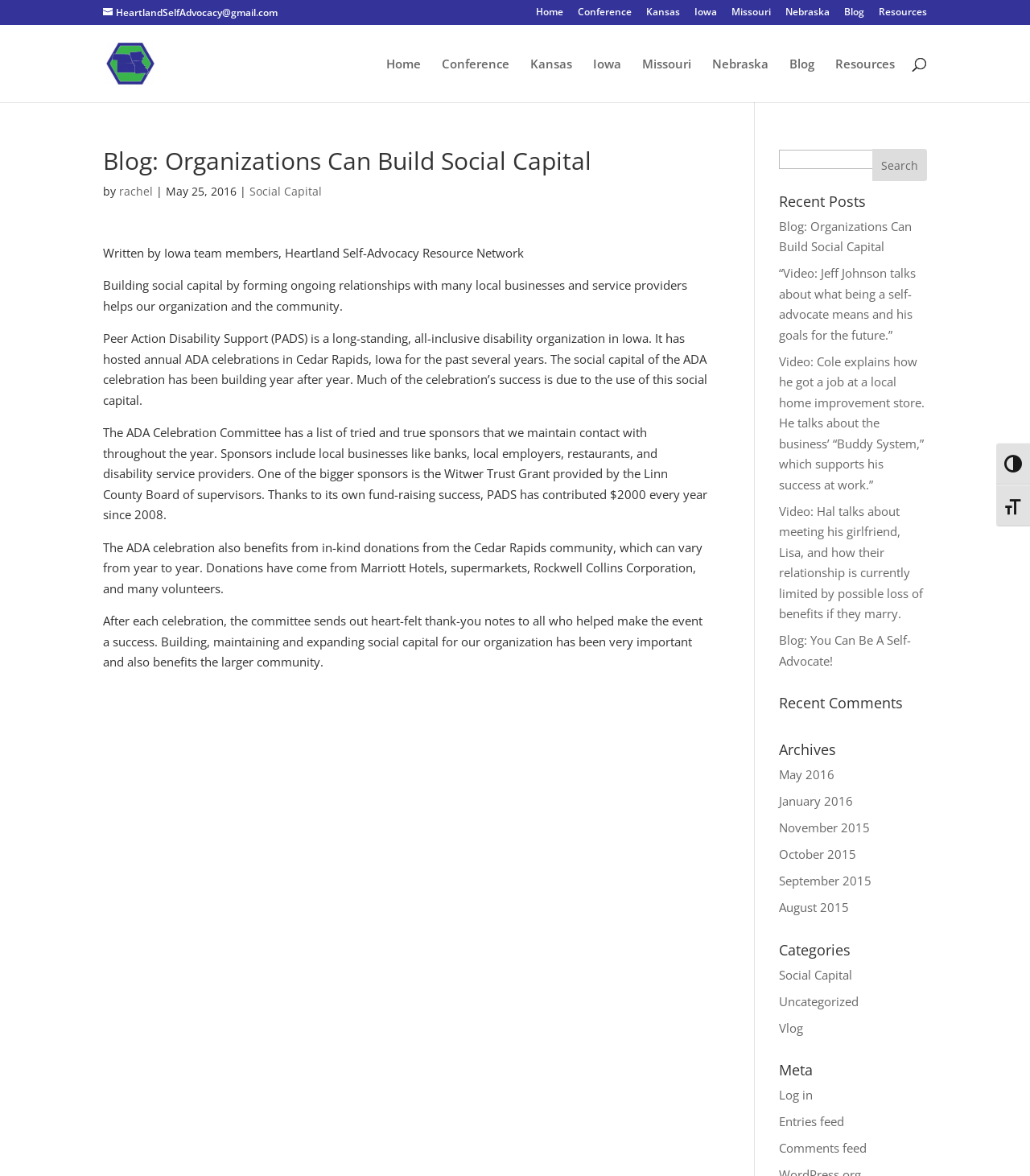Please provide a one-word or phrase answer to the question: 
How many links are there in the navigation menu?

9